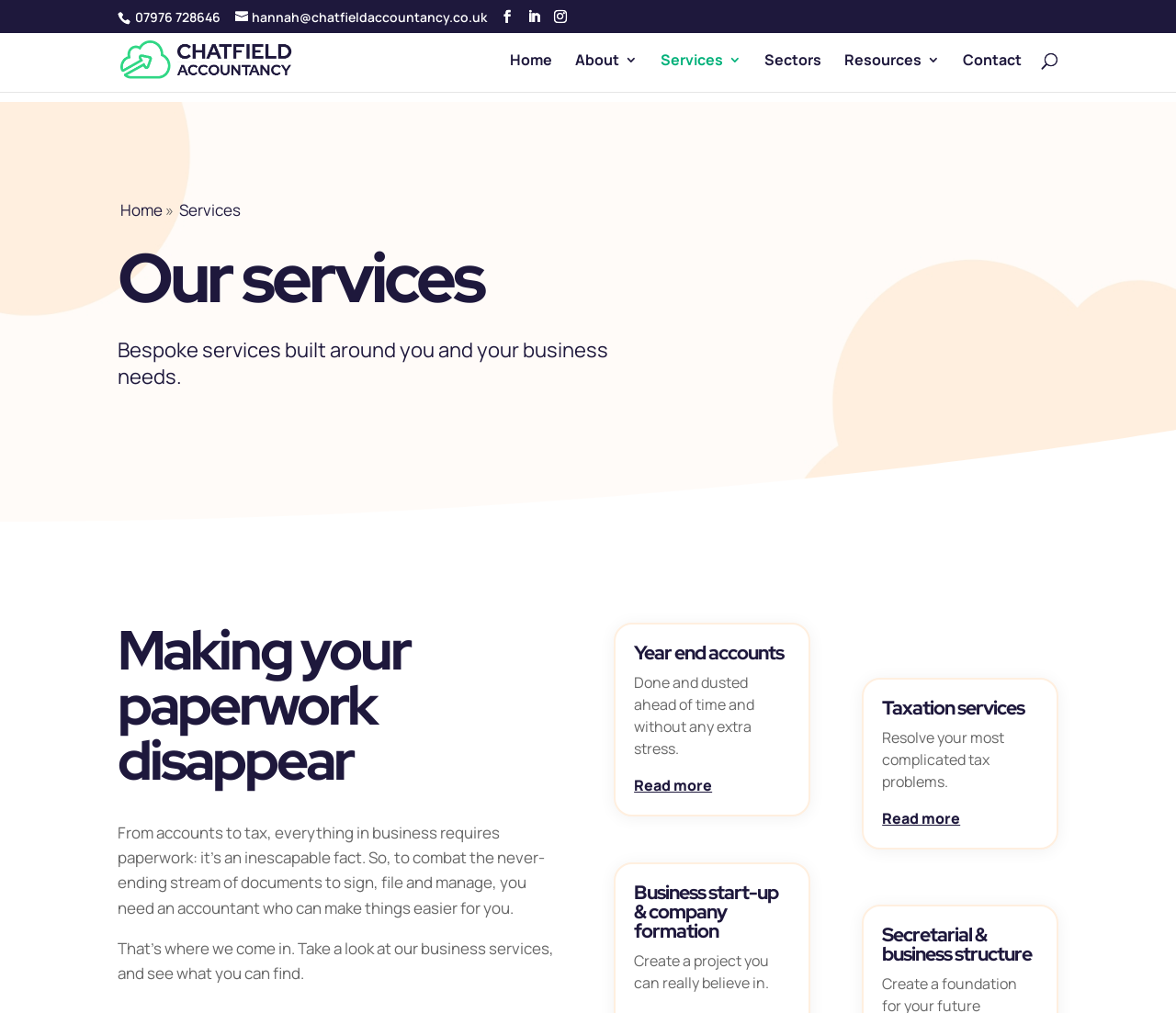What is the purpose of the search box?
Using the image as a reference, deliver a detailed and thorough answer to the question.

I found the search box by looking at the top right corner of the webpage, where there is a search box with a placeholder text 'Search for:'. This suggests that the search box is intended for searching for services offered by the accountancy firm.